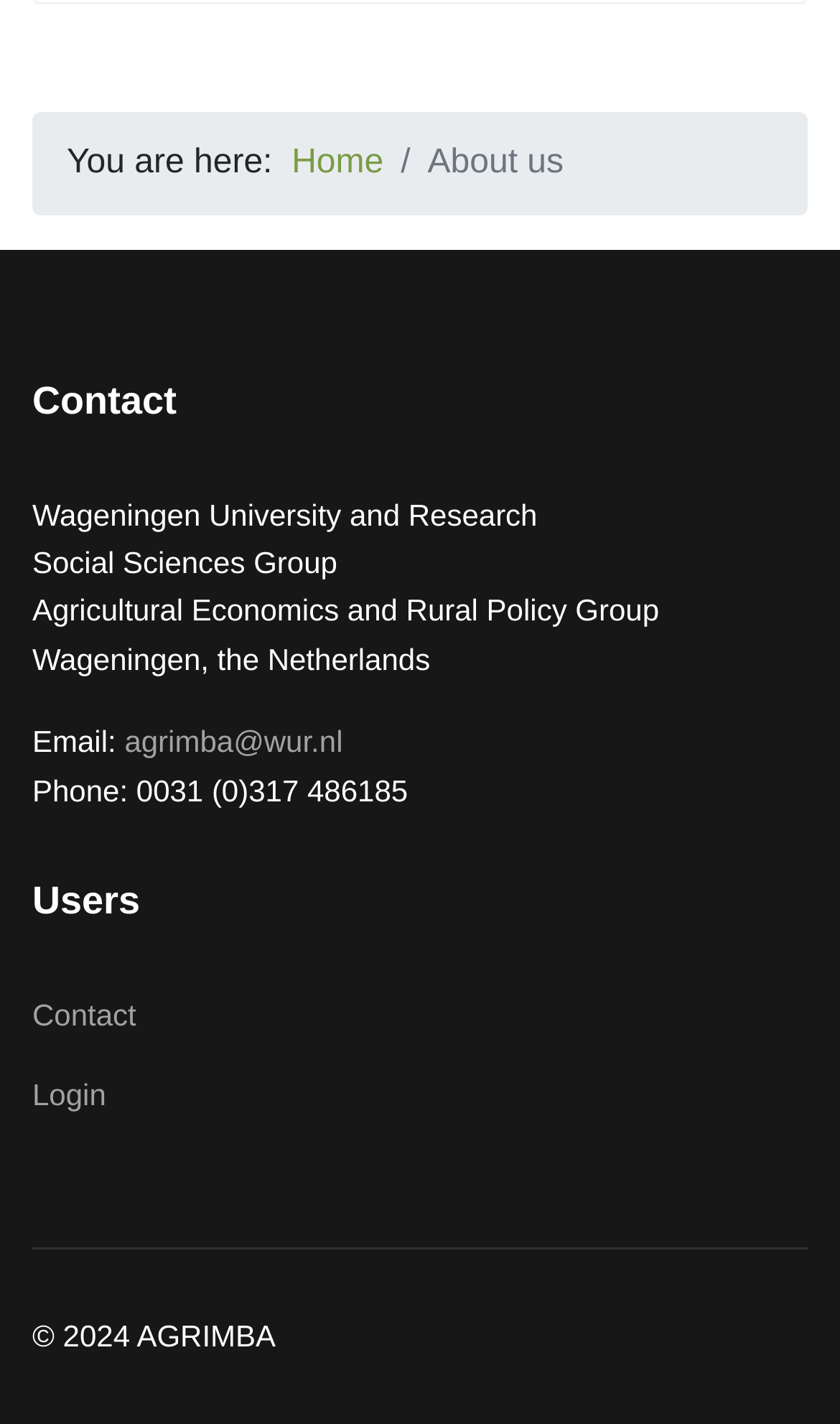Locate the bounding box coordinates of the UI element described by: "Home". The bounding box coordinates should consist of four float numbers between 0 and 1, i.e., [left, top, right, bottom].

[0.347, 0.101, 0.457, 0.127]